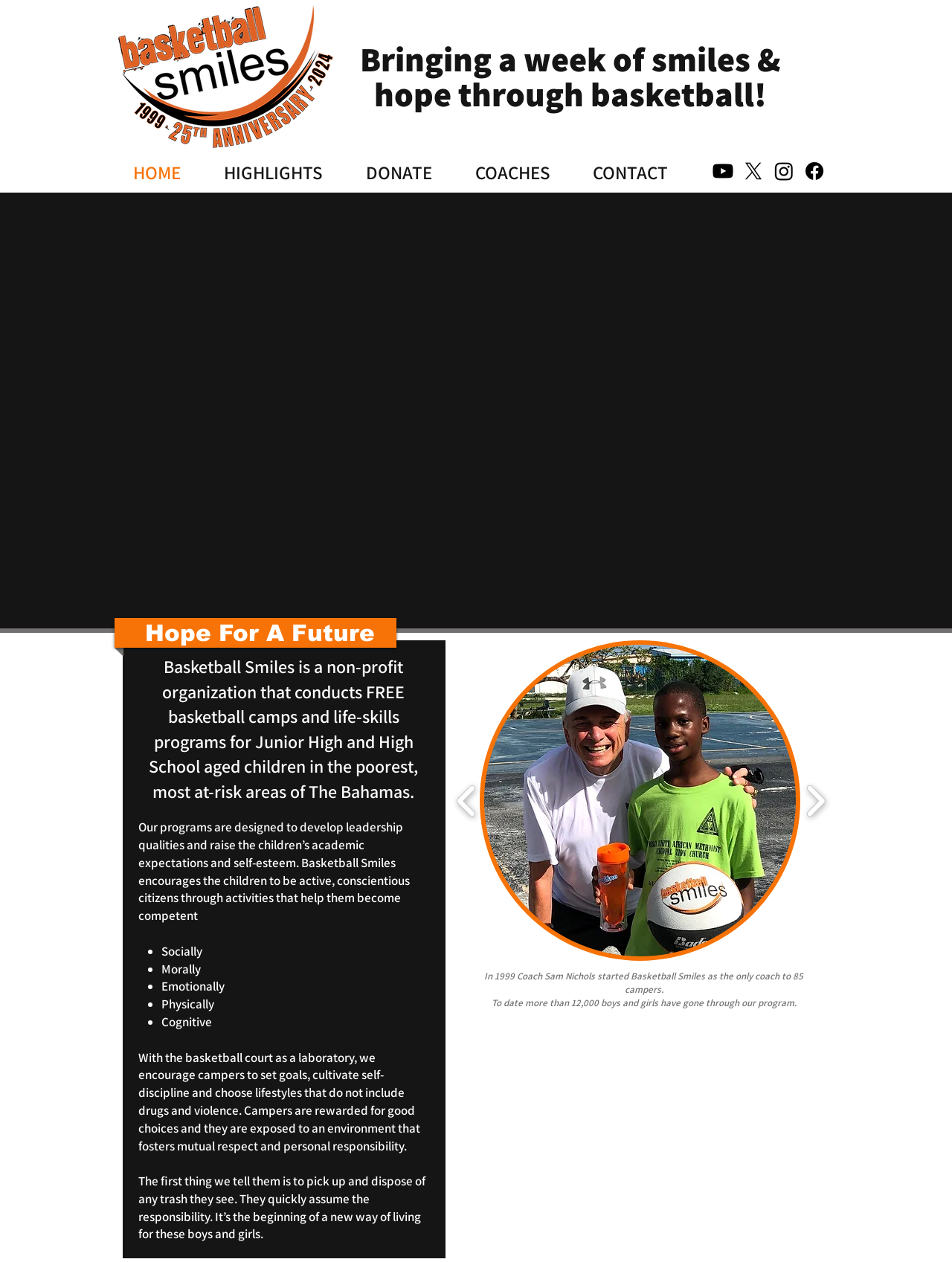Find the bounding box of the UI element described as follows: "HOME".

[0.117, 0.126, 0.212, 0.137]